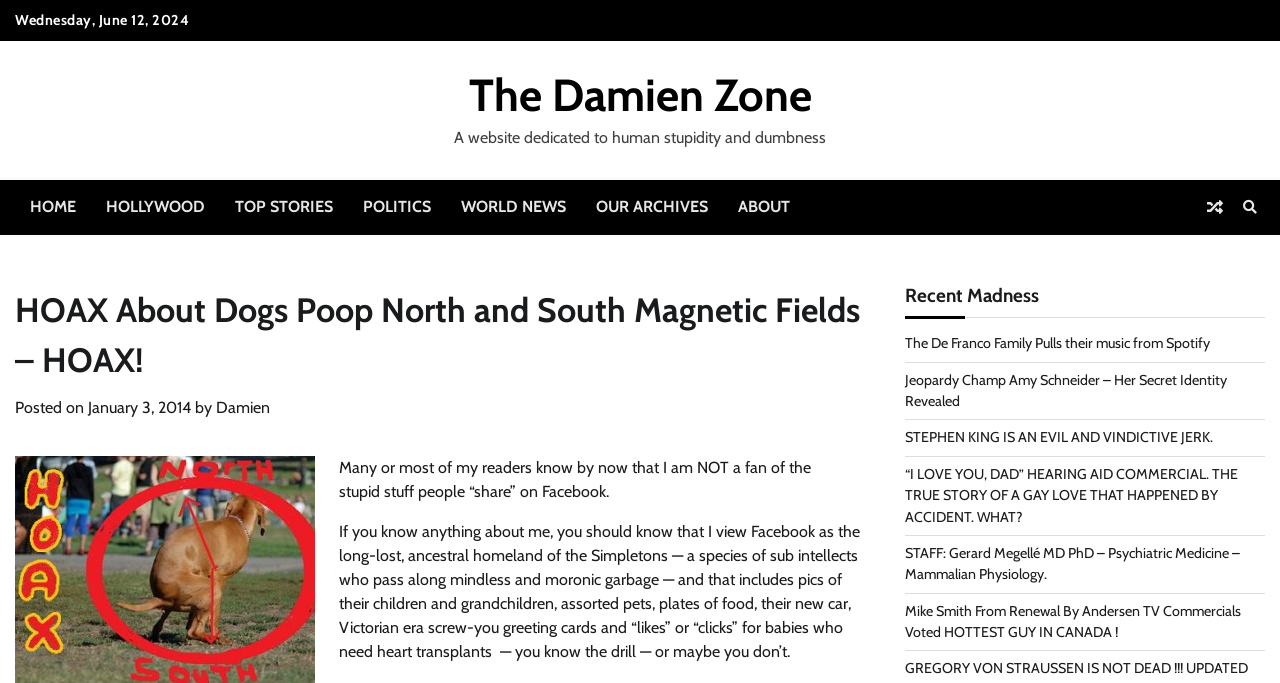What is the date of the post?
Using the visual information from the image, give a one-word or short-phrase answer.

January 3, 2014